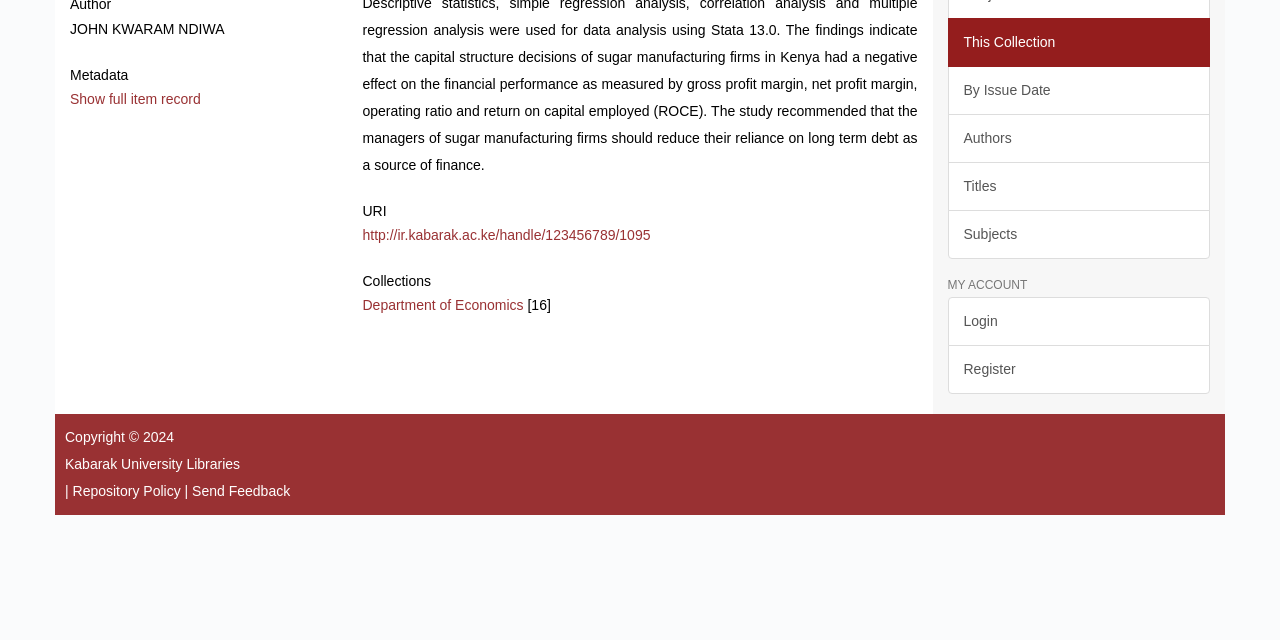Extract the bounding box coordinates of the UI element described: "This Collection". Provide the coordinates in the format [left, top, right, bottom] with values ranging from 0 to 1.

[0.74, 0.028, 0.945, 0.105]